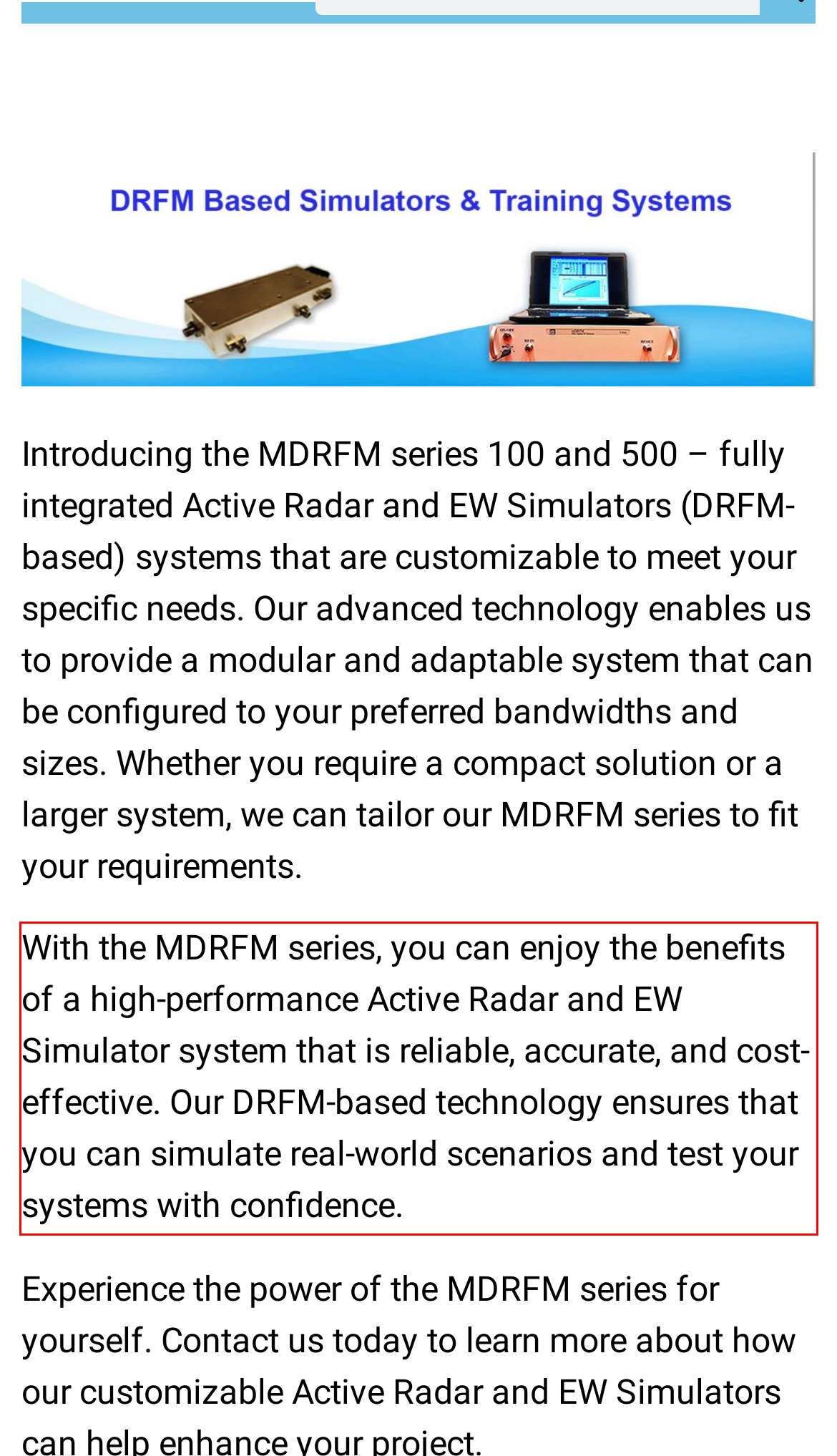Examine the screenshot of the webpage, locate the red bounding box, and perform OCR to extract the text contained within it.

With the MDRFM series, you can enjoy the benefits of a high-performance Active Radar and EW Simulator system that is reliable, accurate, and cost-effective. Our DRFM-based technology ensures that you can simulate real-world scenarios and test your systems with confidence.